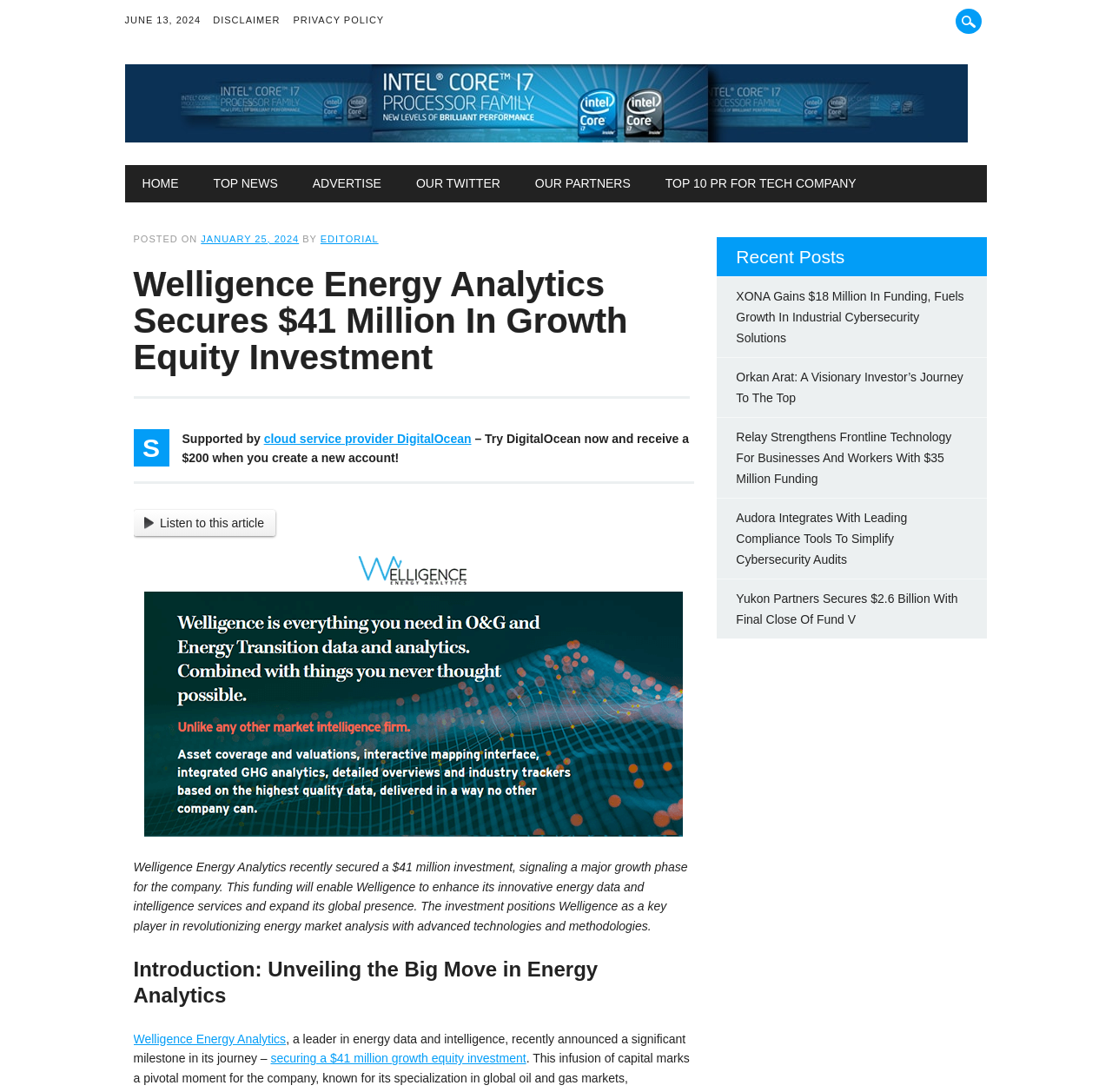Locate the bounding box of the UI element defined by this description: "Listen to this article". The coordinates should be given as four float numbers between 0 and 1, formatted as [left, top, right, bottom].

[0.12, 0.467, 0.247, 0.491]